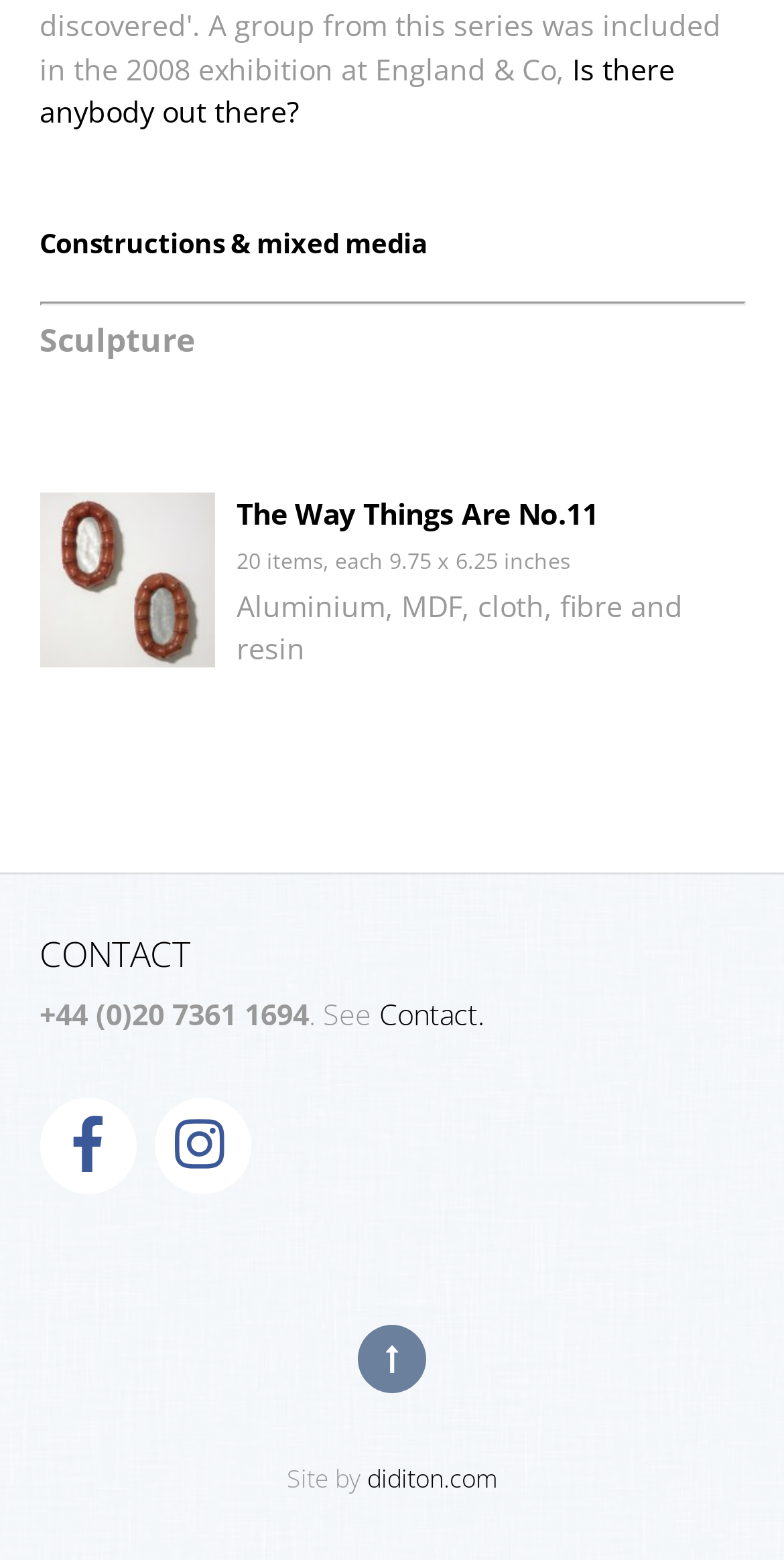Provide your answer to the question using just one word or phrase: How many social media links are there?

2